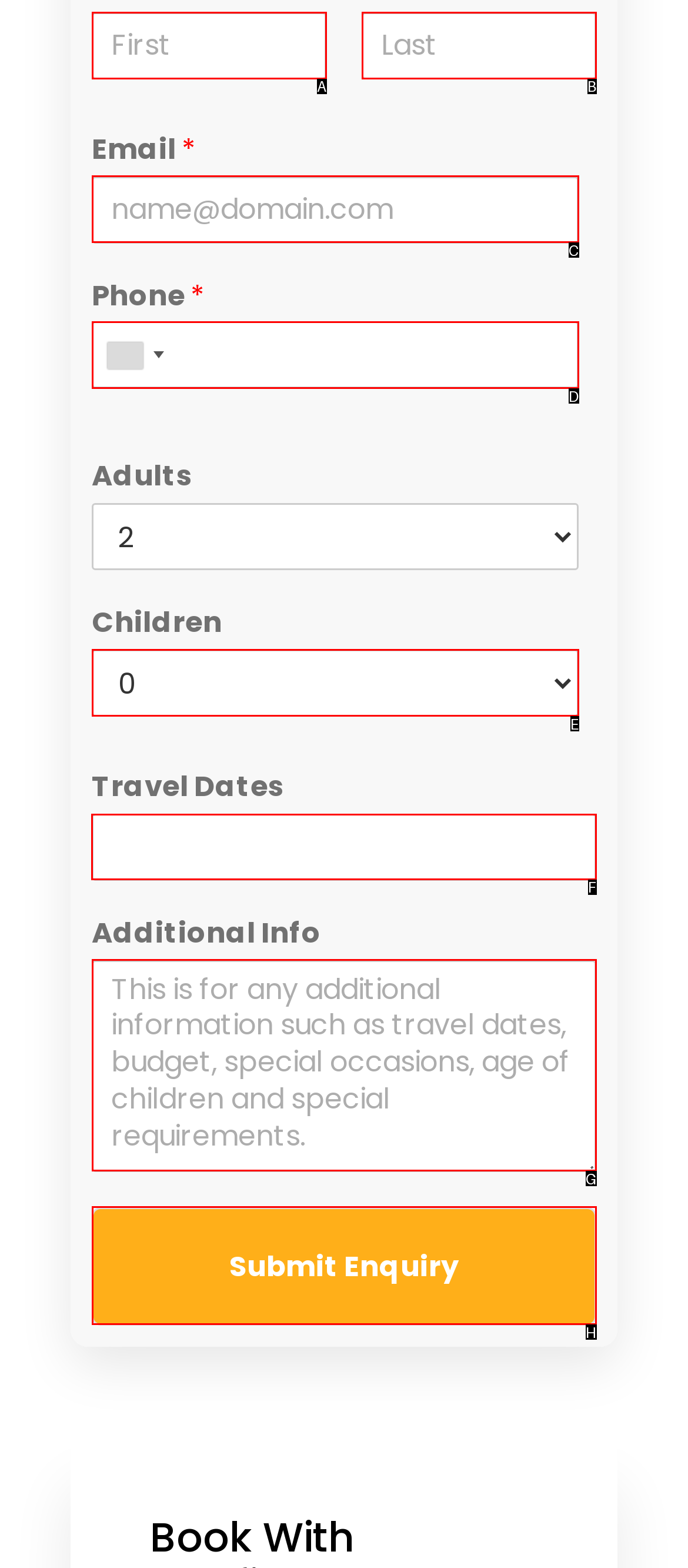Choose the HTML element to click for this instruction: Input travel dates Answer with the letter of the correct choice from the given options.

F